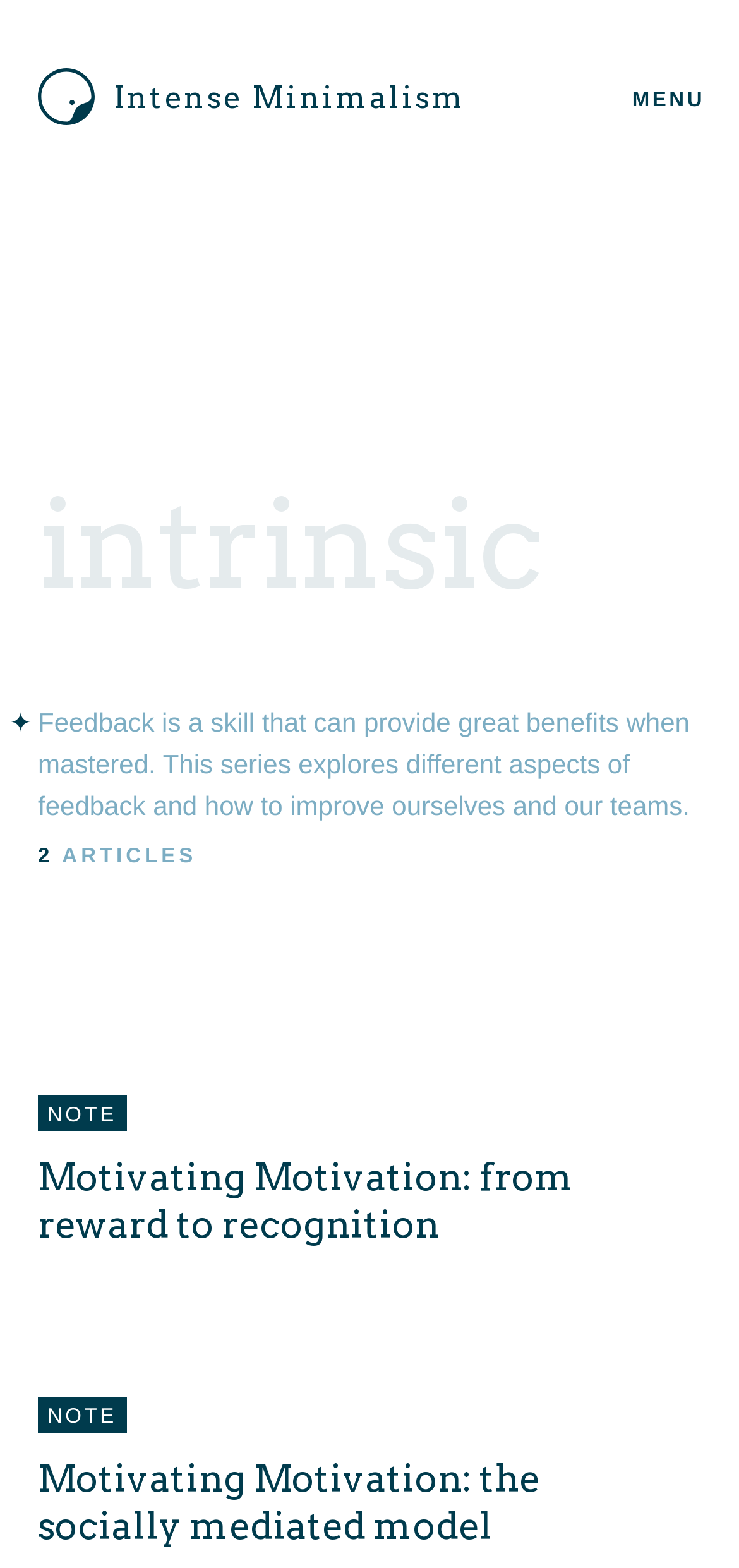What is the theme of the webpage?
Can you provide an in-depth and detailed response to the question?

I determined the theme of the webpage by looking at the heading element 'Intense Minimalism' located at the top of the webpage, which suggests that the webpage is focused on the theme of minimalism.